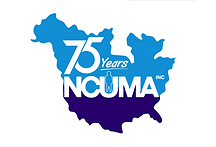What shape does the logo resemble?
Refer to the image and provide a one-word or short phrase answer.

Hawaii